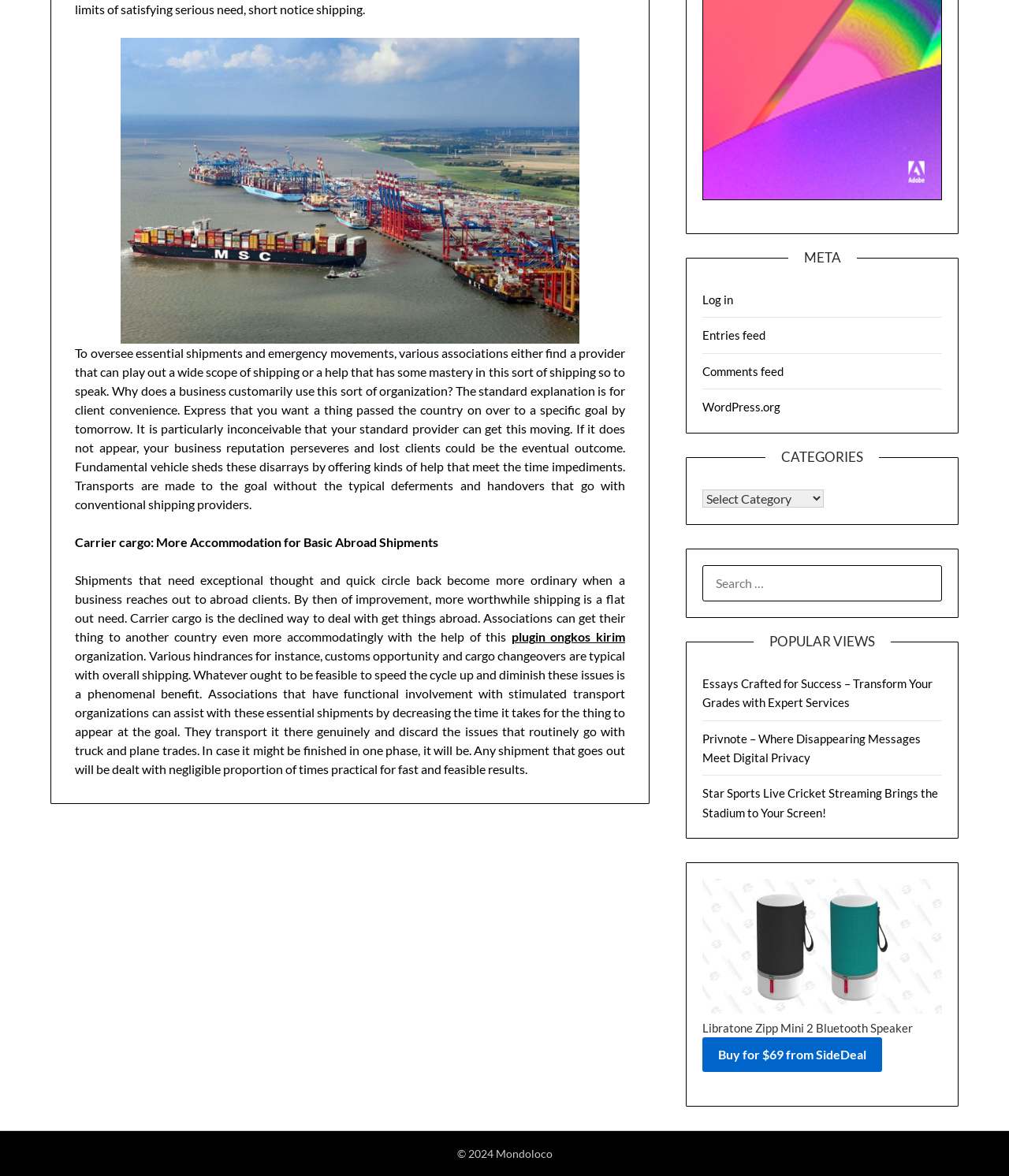Locate the UI element that matches the description Log in in the webpage screenshot. Return the bounding box coordinates in the format (top-left x, top-left y, bottom-right x, bottom-right y), with values ranging from 0 to 1.

[0.696, 0.249, 0.727, 0.261]